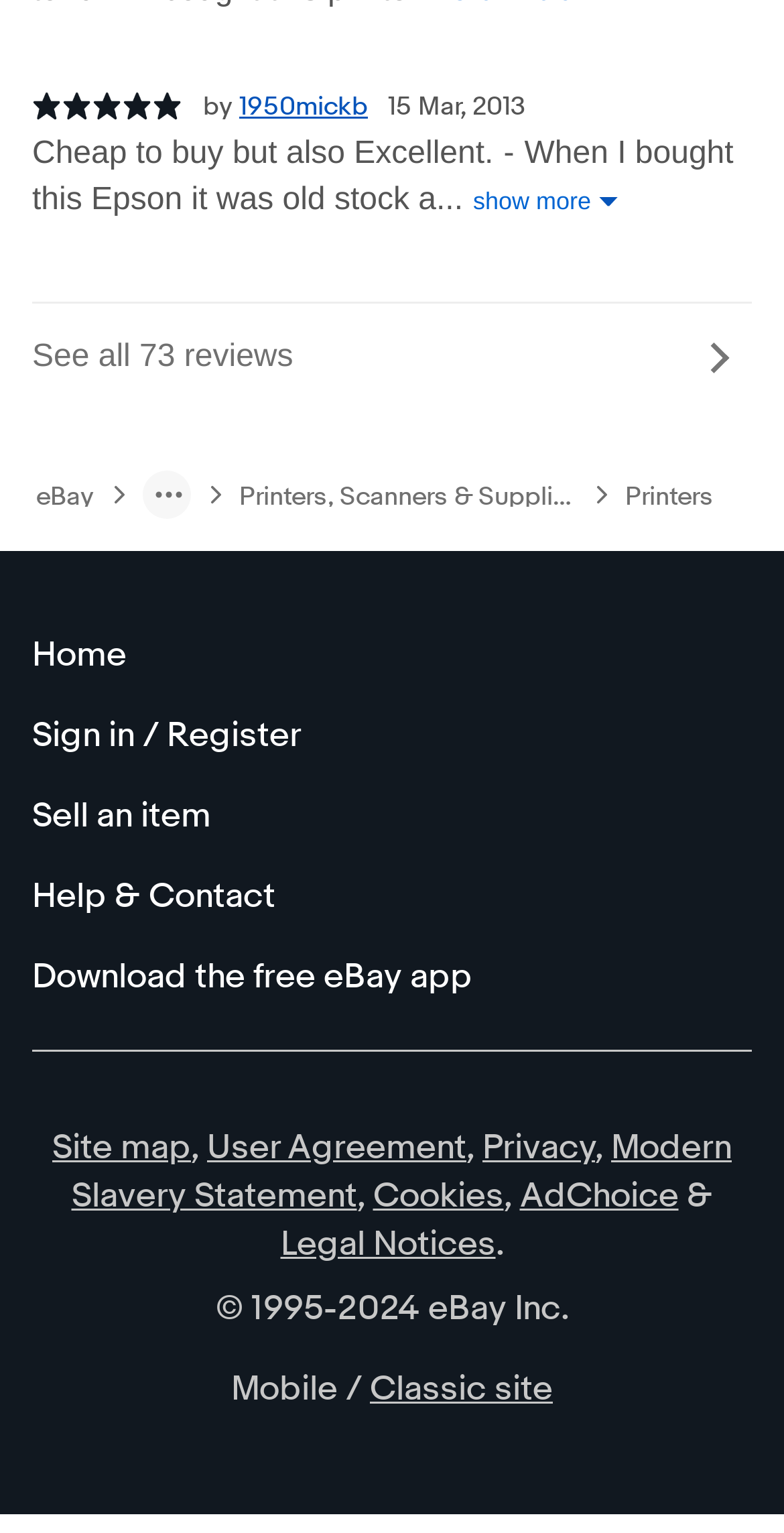Identify the bounding box coordinates of the clickable region necessary to fulfill the following instruction: "Sign in or register". The bounding box coordinates should be four float numbers between 0 and 1, i.e., [left, top, right, bottom].

[0.041, 0.454, 0.959, 0.506]